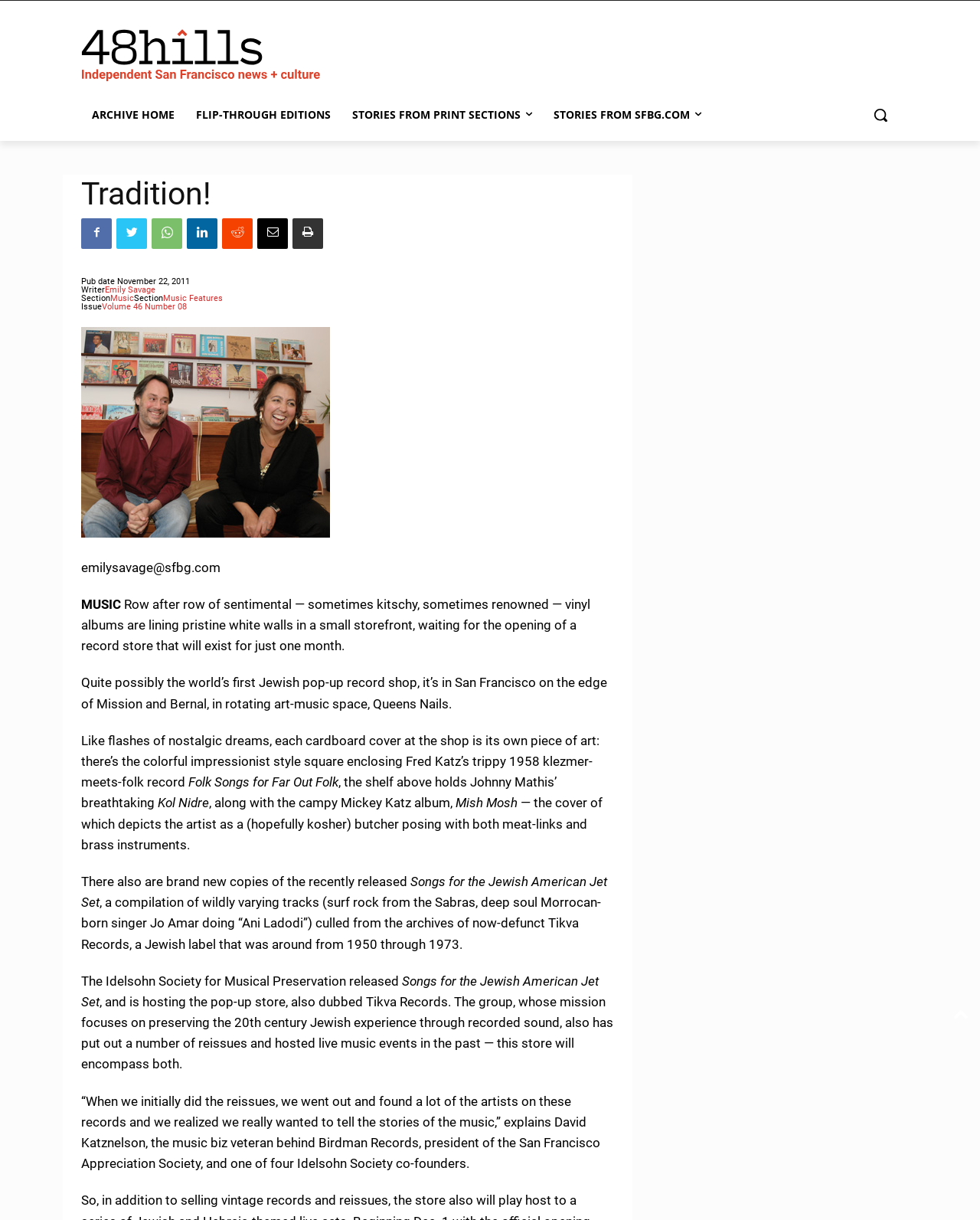Analyze the image and deliver a detailed answer to the question: What is the name of the president of the San Francisco Appreciation Society?

The answer can be found in the text 'explains David Katznelson, the music biz veteran behind Birdman Records, president of the San Francisco Appreciation Society...' which indicates that the name of the president of the San Francisco Appreciation Society is David Katznelson.